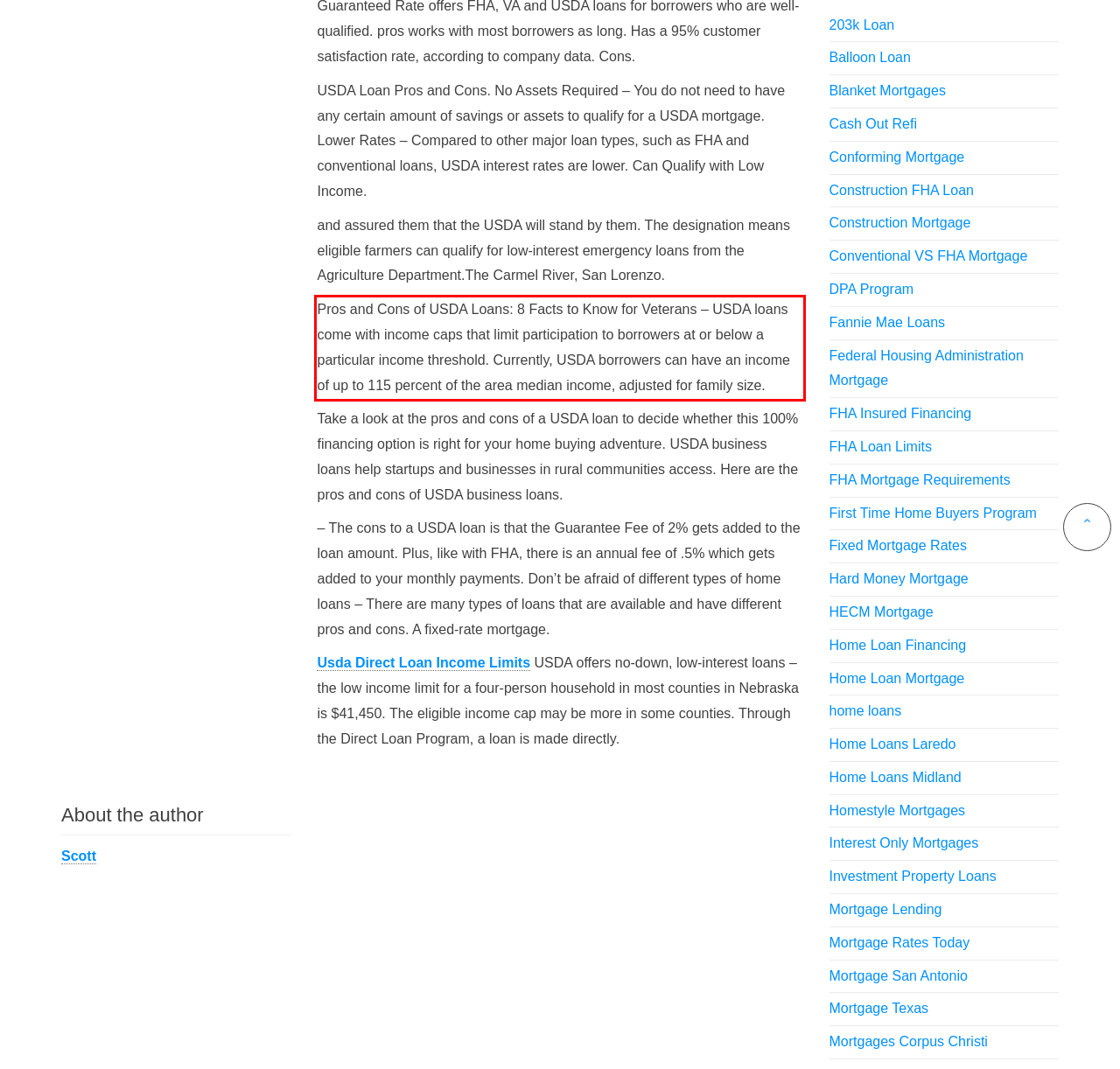Please identify the text within the red rectangular bounding box in the provided webpage screenshot.

Pros and Cons of USDA Loans: 8 Facts to Know for Veterans – USDA loans come with income caps that limit participation to borrowers at or below a particular income threshold. Currently, USDA borrowers can have an income of up to 115 percent of the area median income, adjusted for family size.